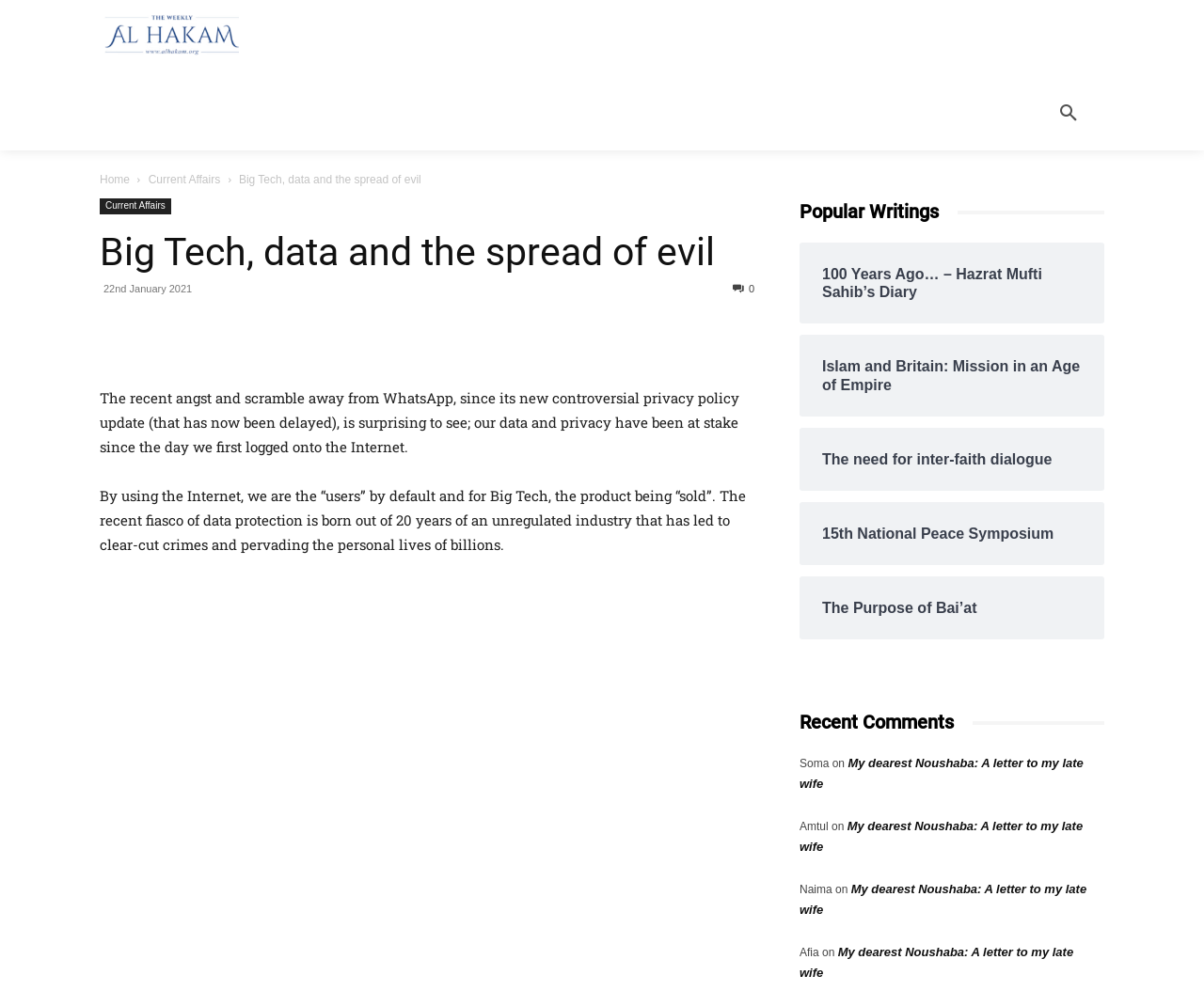What is the purpose of the buttons with social media icons?
Answer the question in a detailed and comprehensive manner.

The buttons with social media icons, such as '', '', '', and '', are likely used to share the article on various social media platforms.